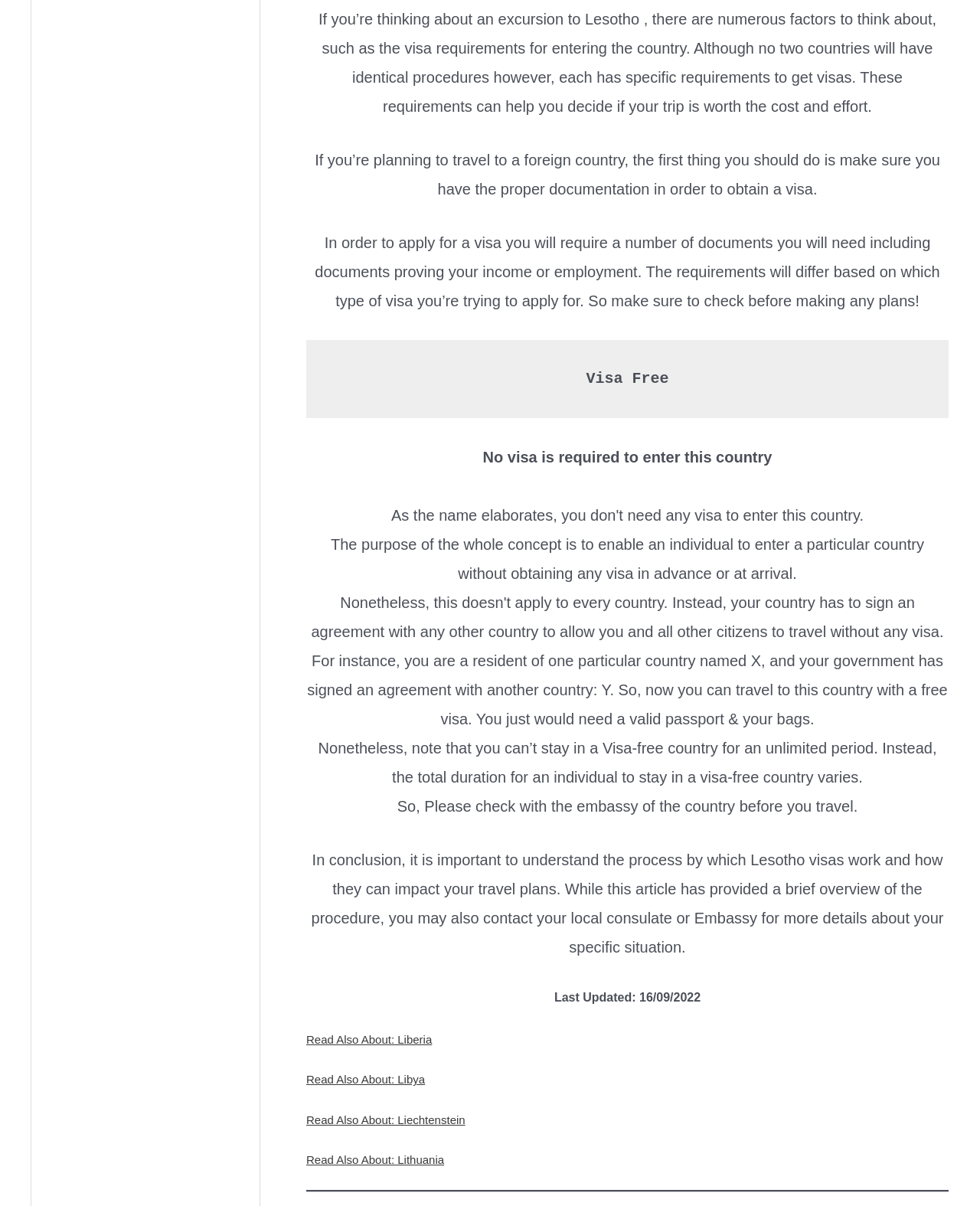What should you do before traveling to Lesotho?
Based on the image, answer the question in a detailed manner.

The webpage advises to check with the embassy of the country before you travel, as stated in the text 'So, Please check with the embassy of the country before you travel.'